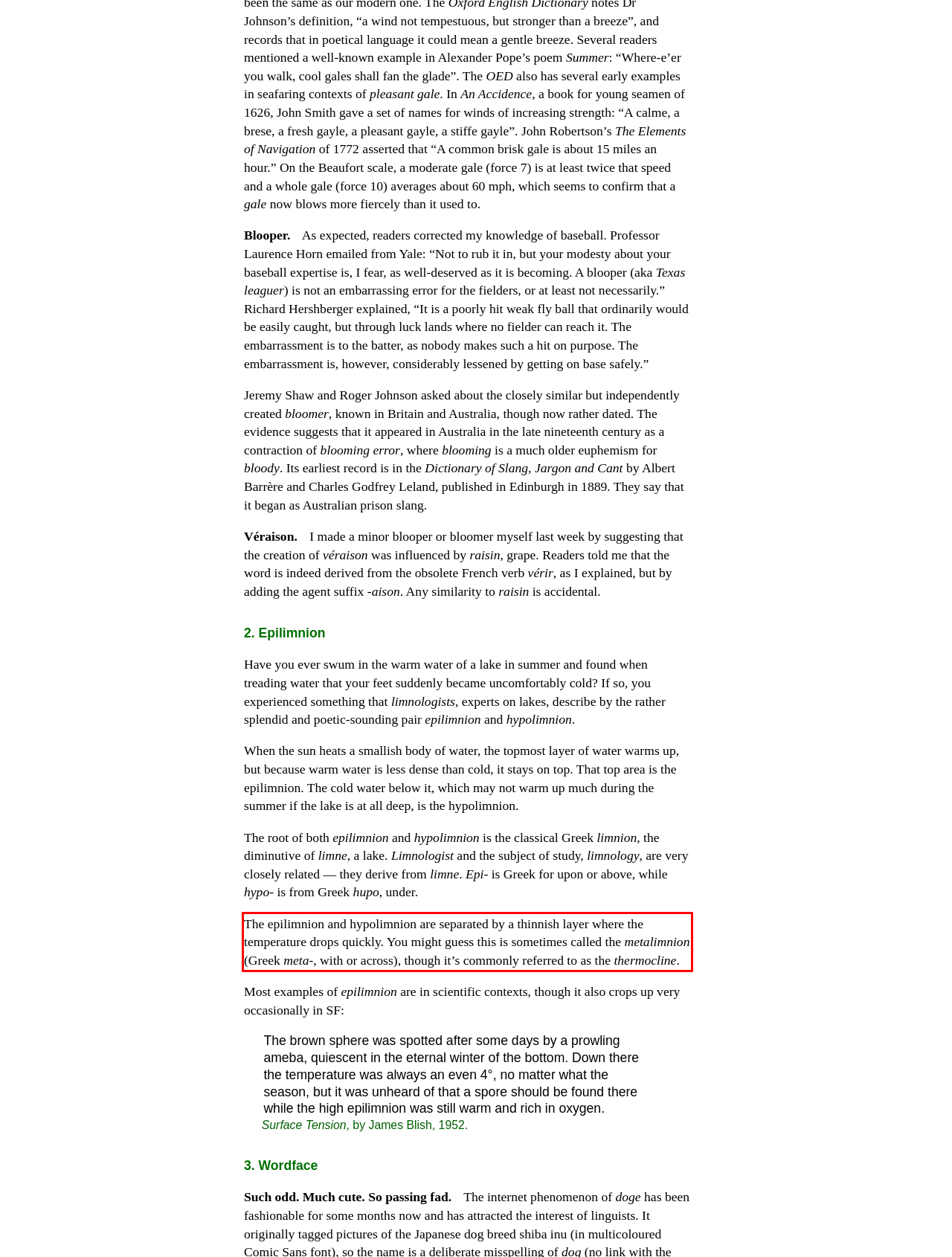Please extract the text content within the red bounding box on the webpage screenshot using OCR.

The epilimnion and hypolimnion are separated by a thinnish layer where the temperature drops quickly. You might guess this is sometimes called the metalimnion (Greek meta-, with or across), though it’s commonly referred to as the thermocline.